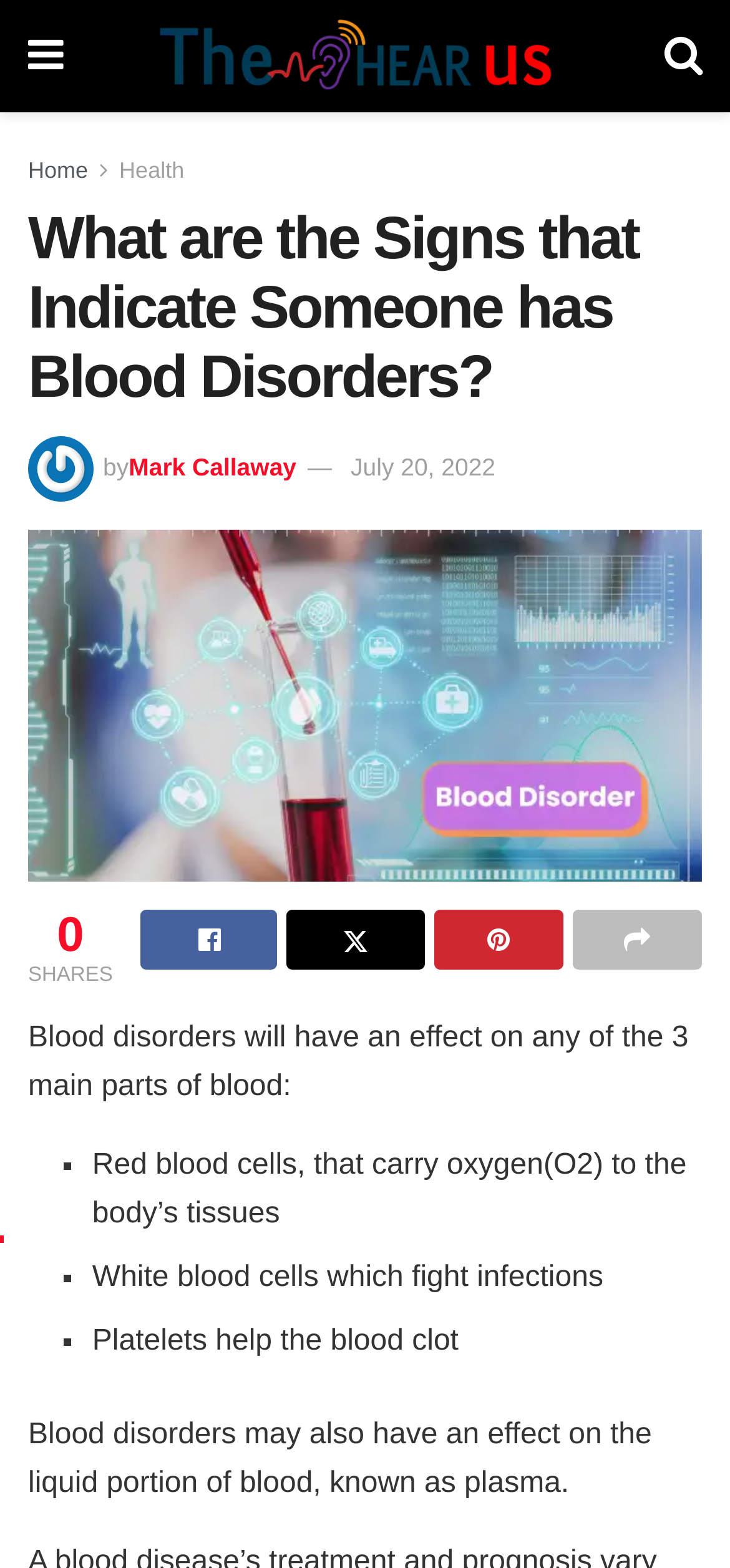What is the date of the article?
Can you provide a detailed and comprehensive answer to the question?

The date of the article can be found by looking at the text next to the author's name, which says July 20, 2022.